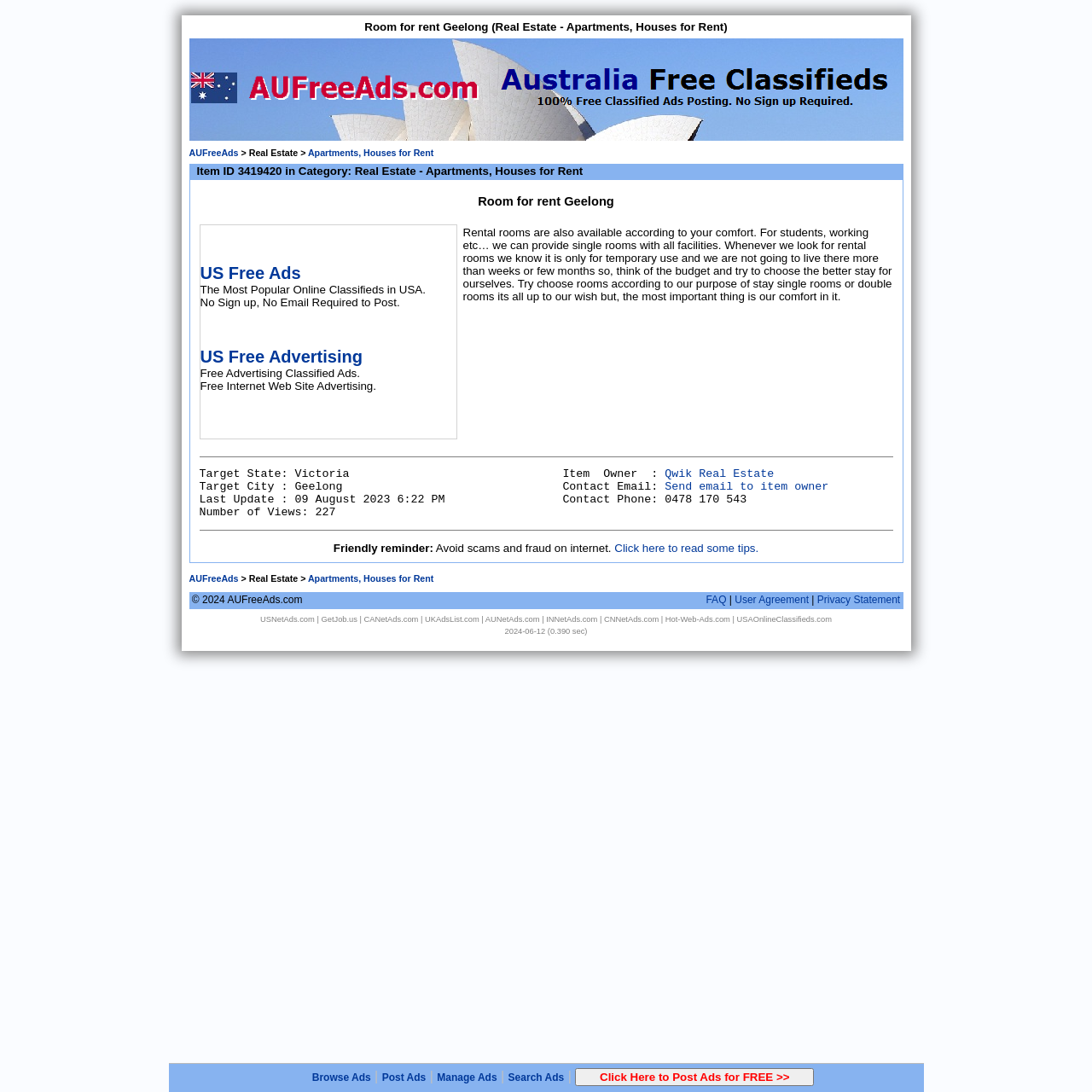Using the element description: "Browse Ads", determine the bounding box coordinates. The coordinates should be in the format [left, top, right, bottom], with values between 0 and 1.

[0.286, 0.981, 0.34, 0.992]